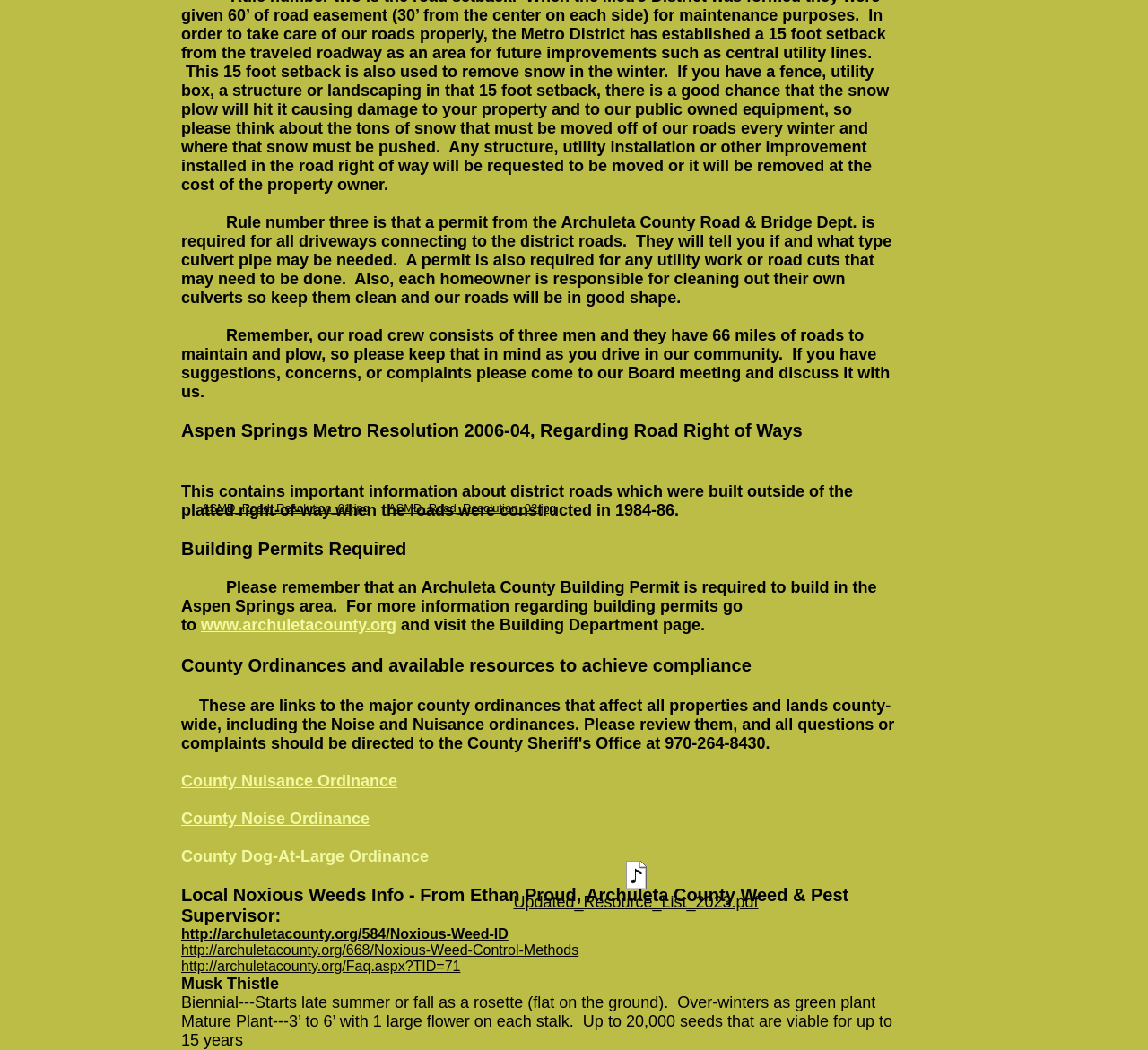Please identify the bounding box coordinates of the clickable area that will fulfill the following instruction: "Click the link to Archuleta County's website". The coordinates should be in the format of four float numbers between 0 and 1, i.e., [left, top, right, bottom].

[0.175, 0.587, 0.345, 0.604]